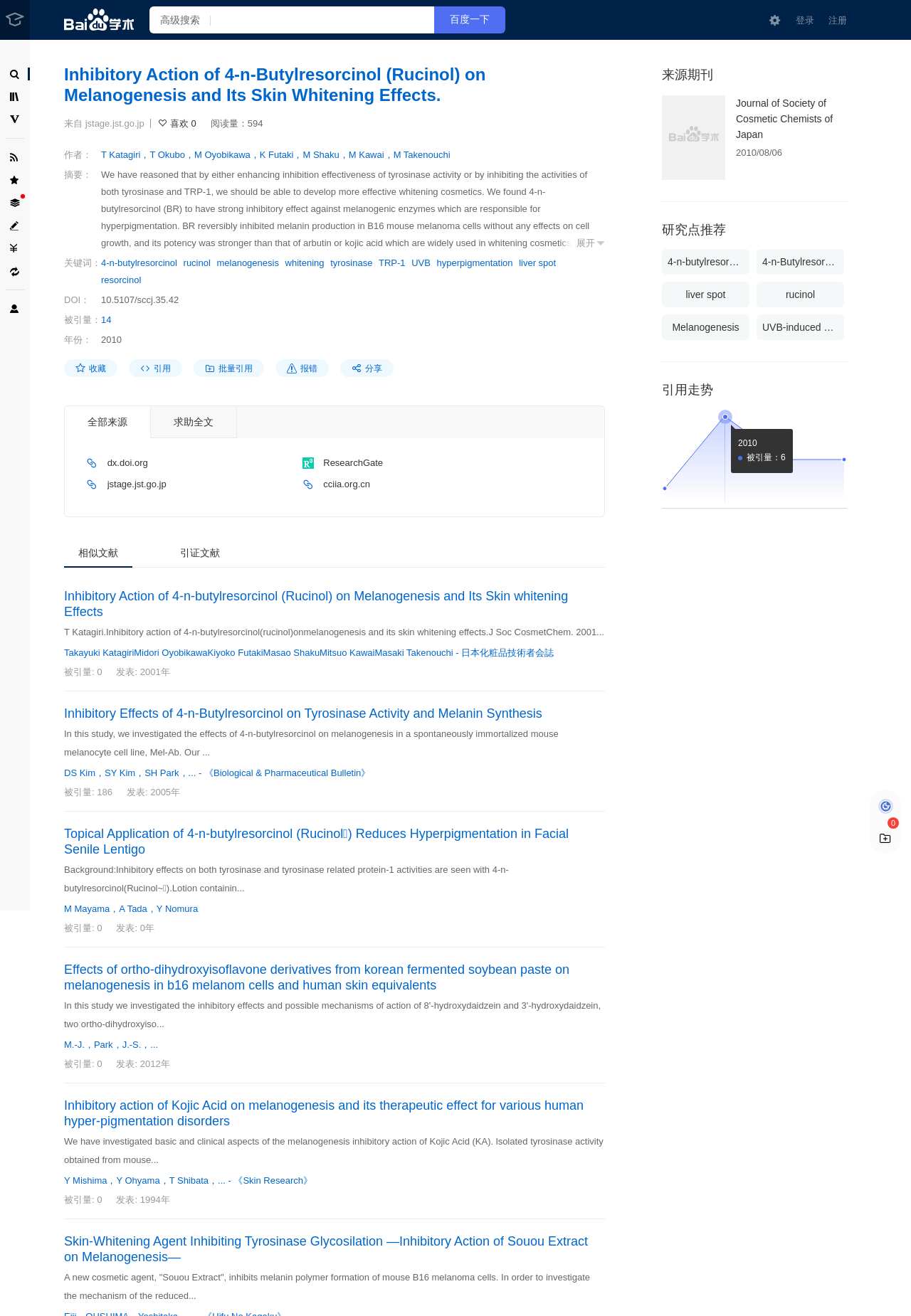Find the bounding box coordinates for the HTML element described in this sentence: "Press On Nails". Provide the coordinates as four float numbers between 0 and 1, in the format [left, top, right, bottom].

None